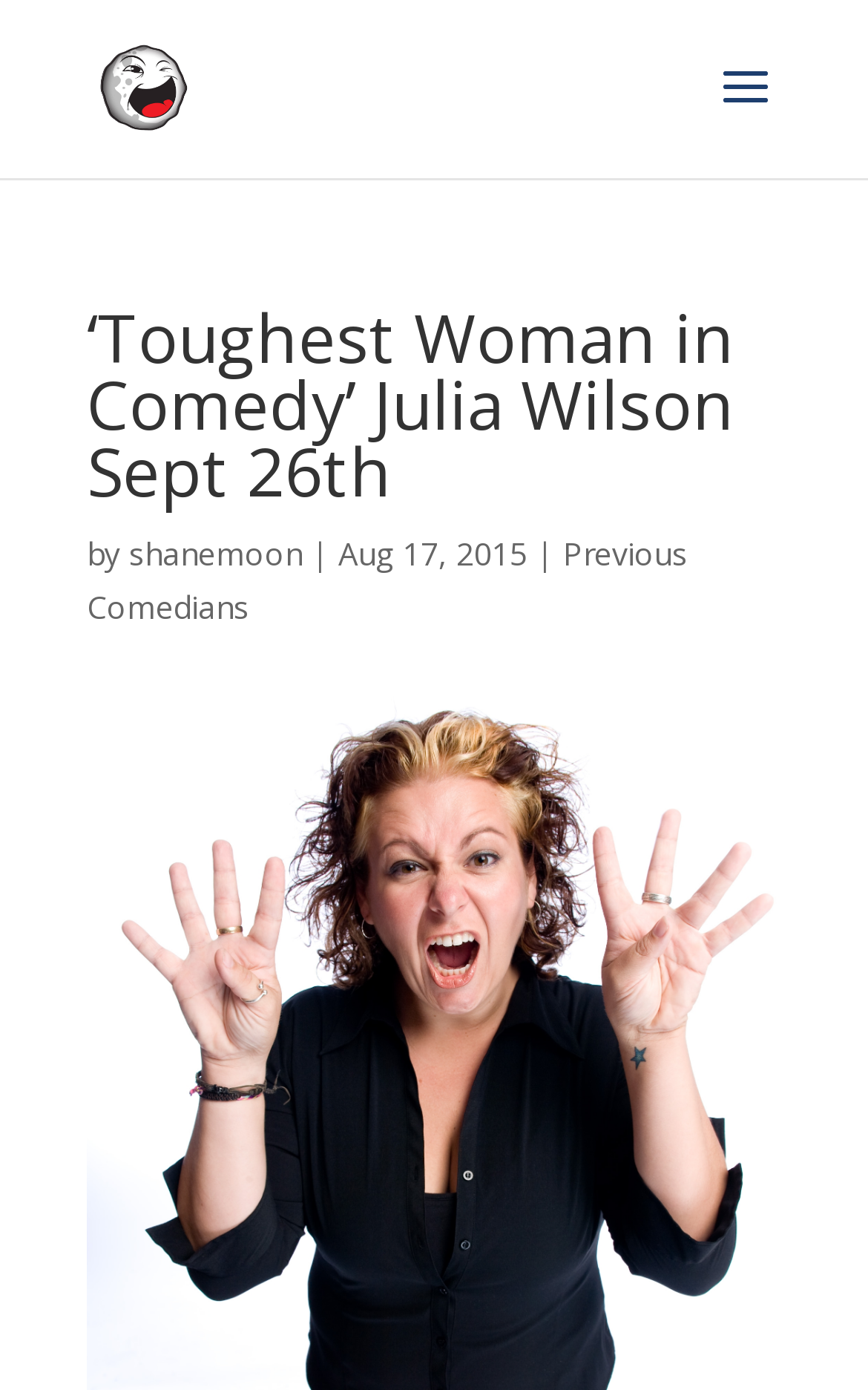Find the coordinates for the bounding box of the element with this description: "alt="Wollongong Comedy"".

[0.11, 0.046, 0.221, 0.076]